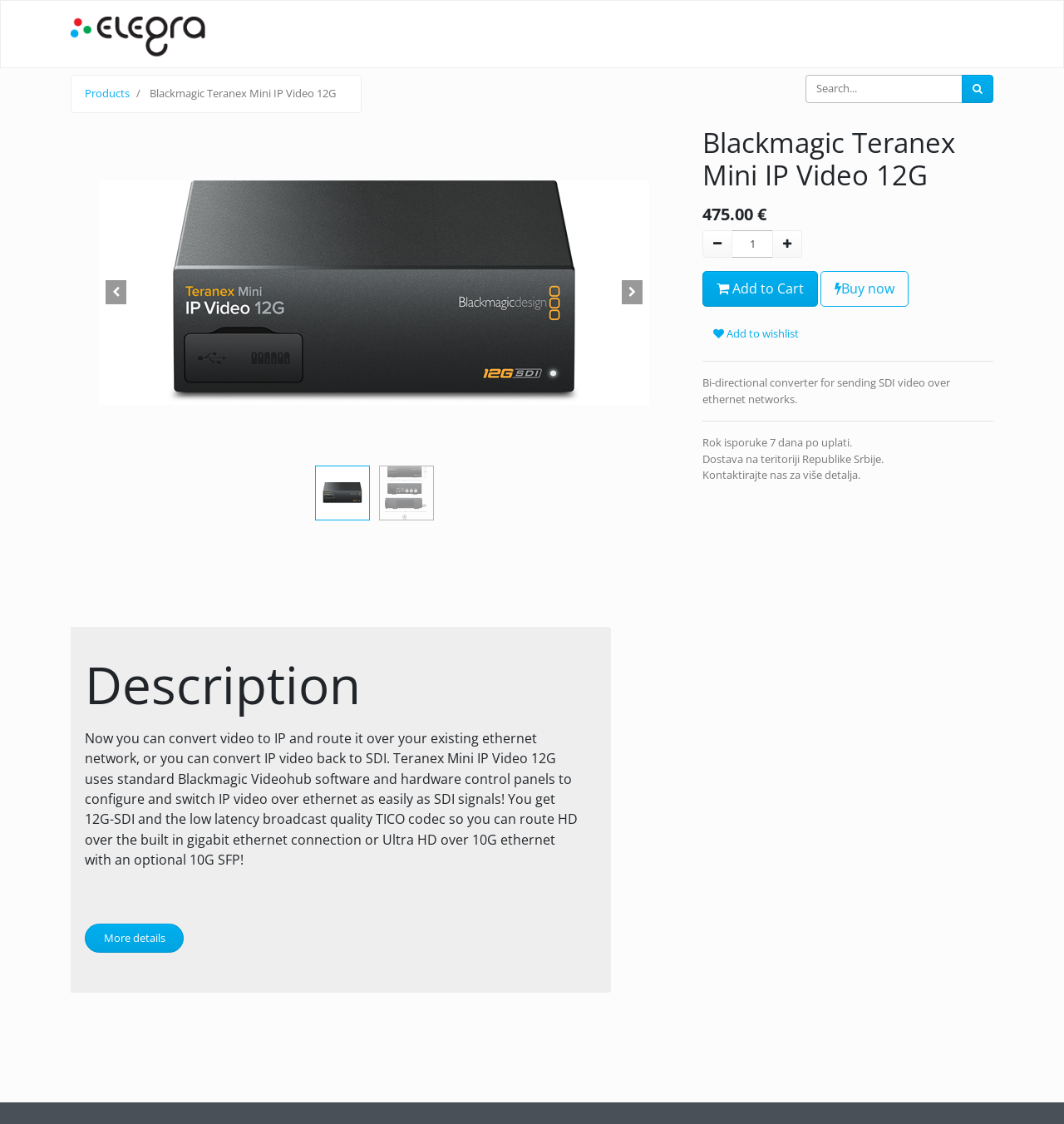How many days does it take for delivery after payment?
Based on the image, answer the question with as much detail as possible.

I found the delivery time by reading the StaticText element with the text 'Rok isporuke 7 dana po uplati.' which is located below the product description and above the 'Dostava na teritoriji Republike Srbije.' text.